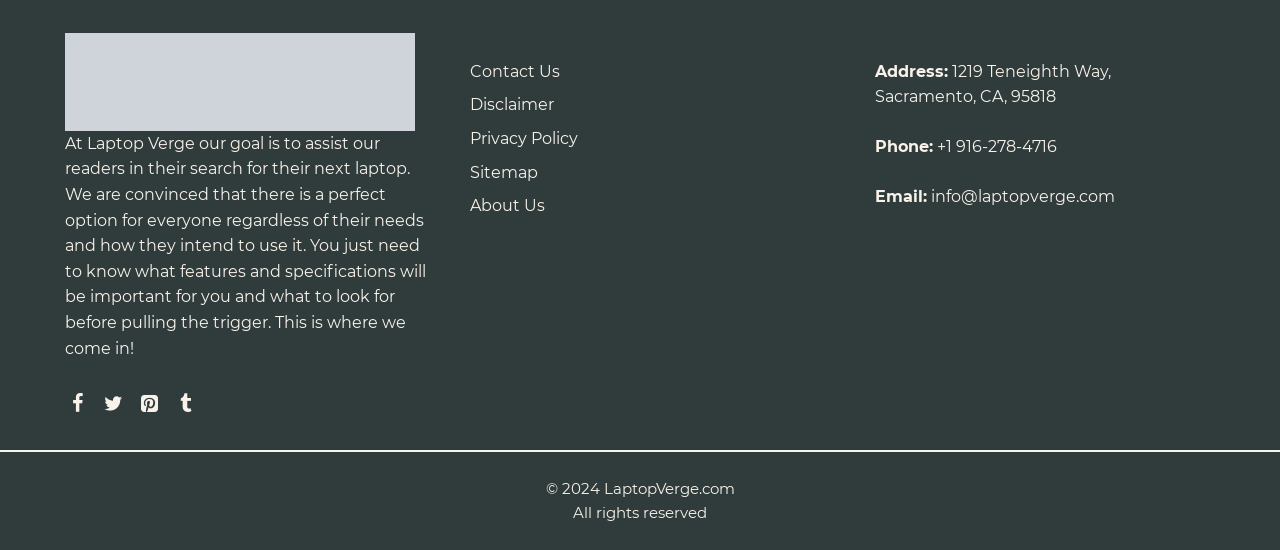Provide a short answer to the following question with just one word or phrase: What is the email address of Laptop Verge?

info@laptopverge.com